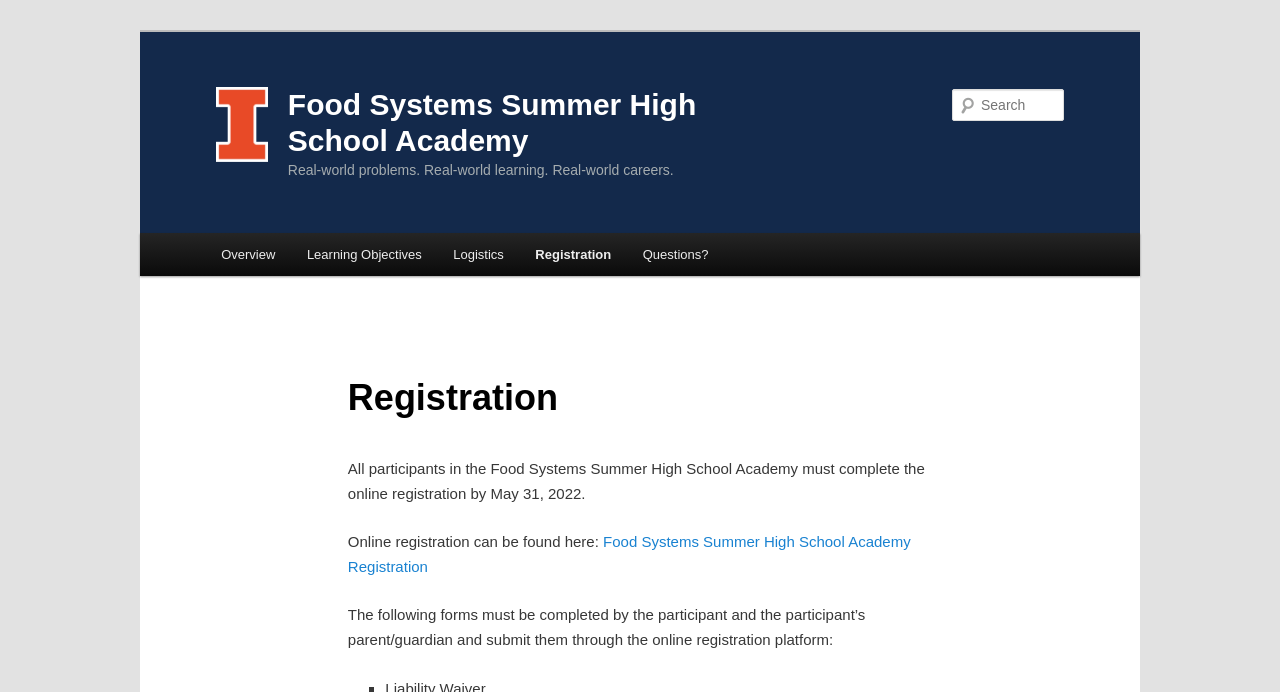Find the bounding box coordinates of the area that needs to be clicked in order to achieve the following instruction: "Search for something". The coordinates should be specified as four float numbers between 0 and 1, i.e., [left, top, right, bottom].

[0.744, 0.129, 0.831, 0.175]